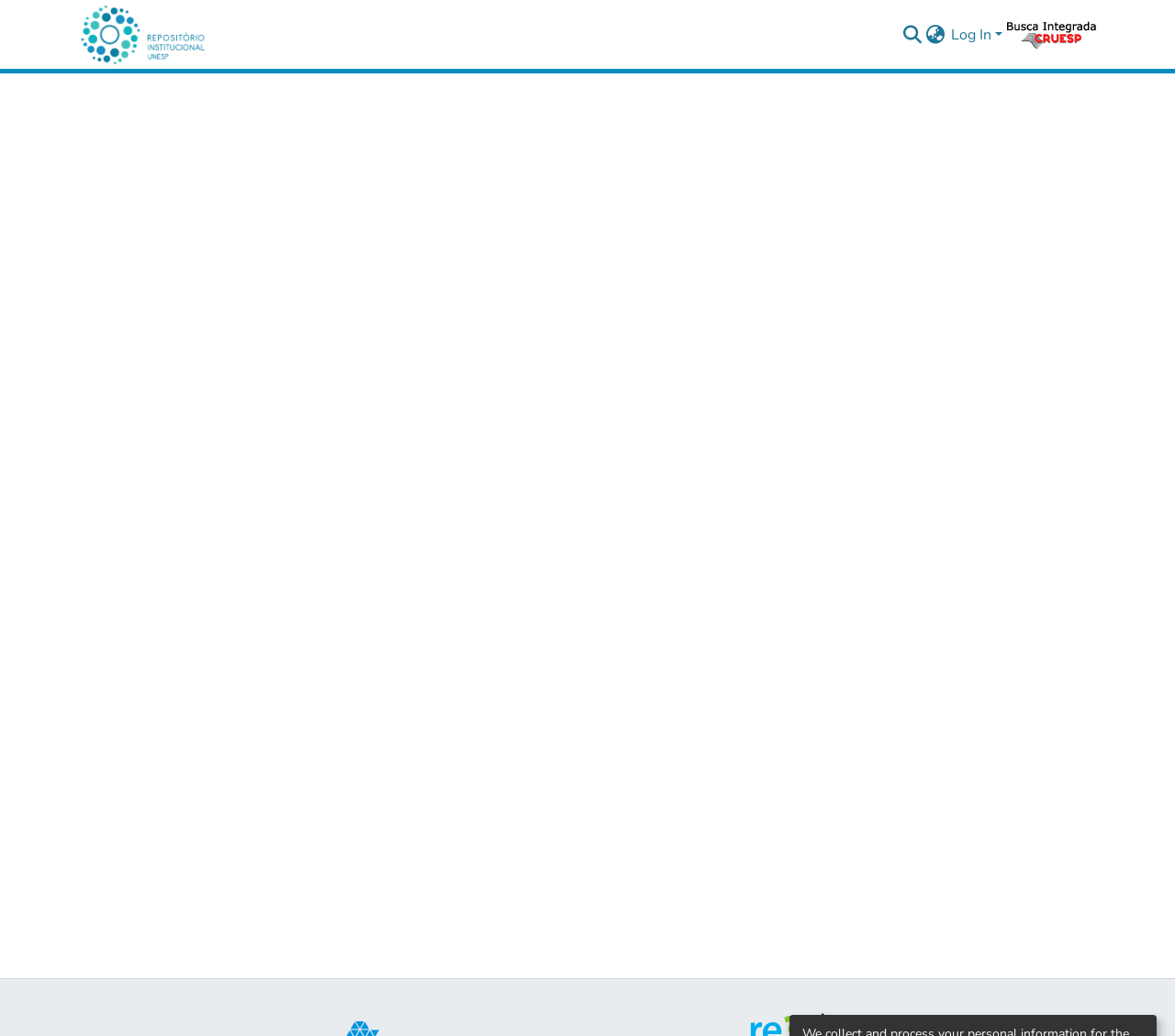Determine the bounding box of the UI component based on this description: "office@gappsi.com". The bounding box coordinates should be four float values between 0 and 1, i.e., [left, top, right, bottom].

None